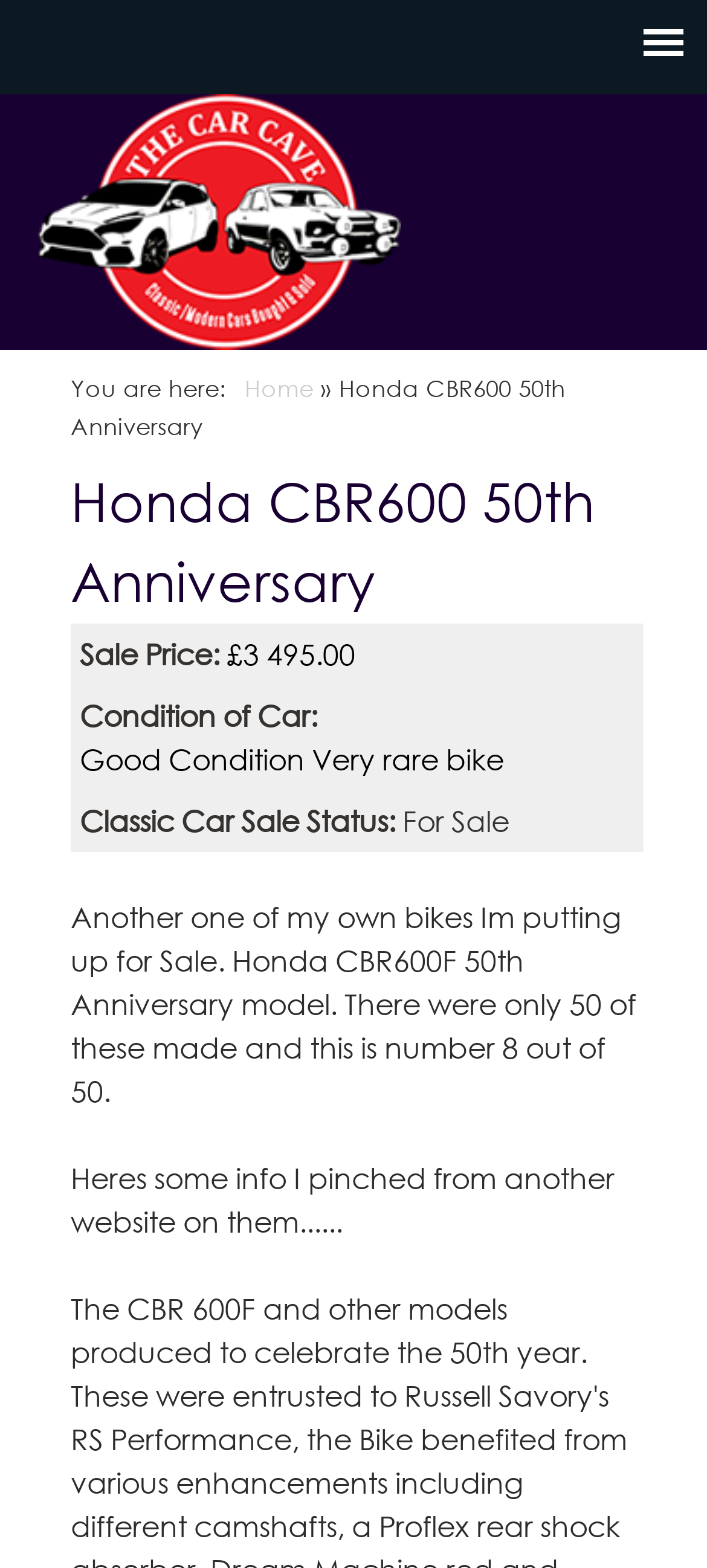With reference to the image, please provide a detailed answer to the following question: What is the current status of the bike?

I found the current status of the bike by looking at the section with the heading 'Classic Car Sale Status:' and found the corresponding text 'For Sale'.